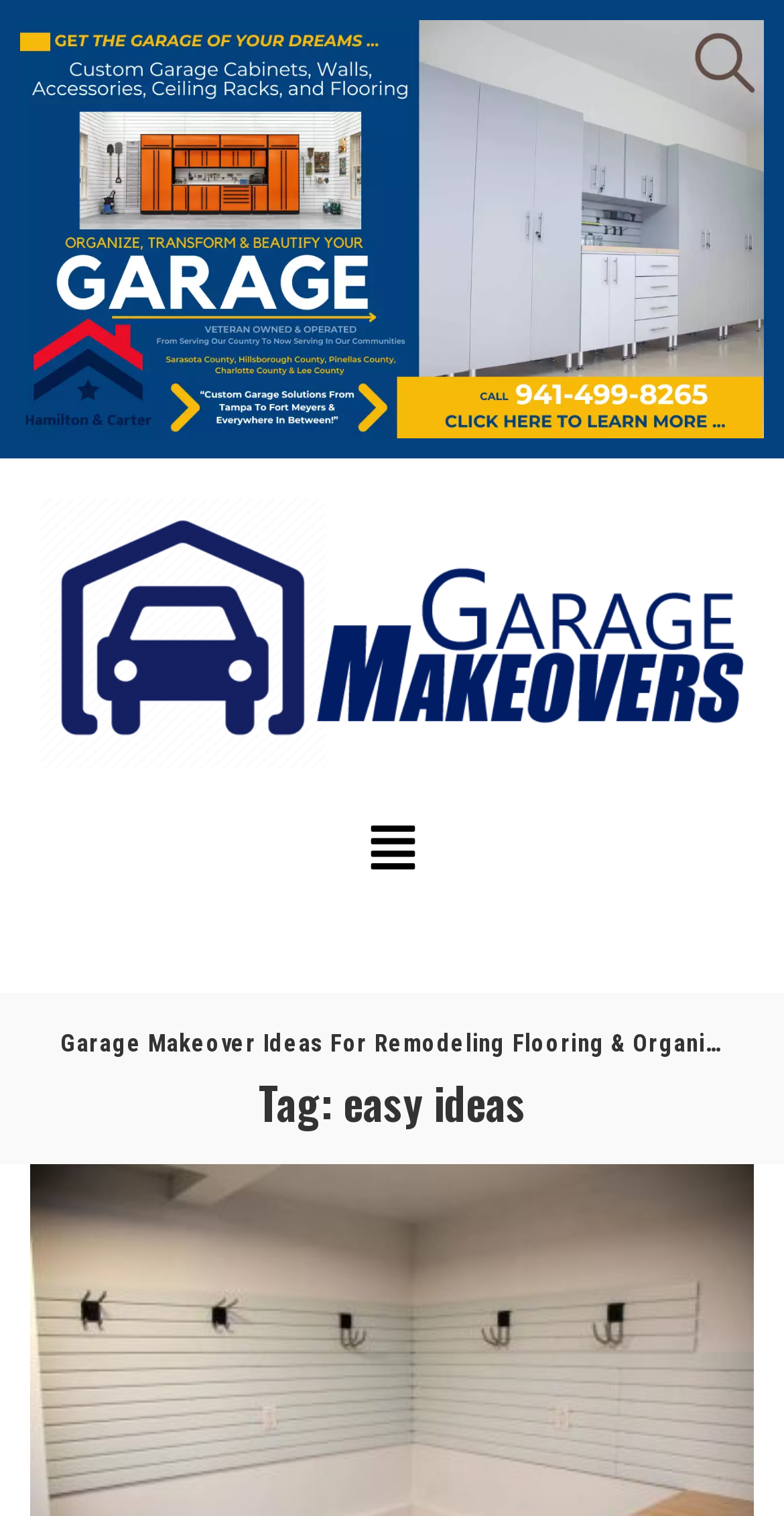Please find and give the text of the main heading on the webpage.

Tag: easy ideas